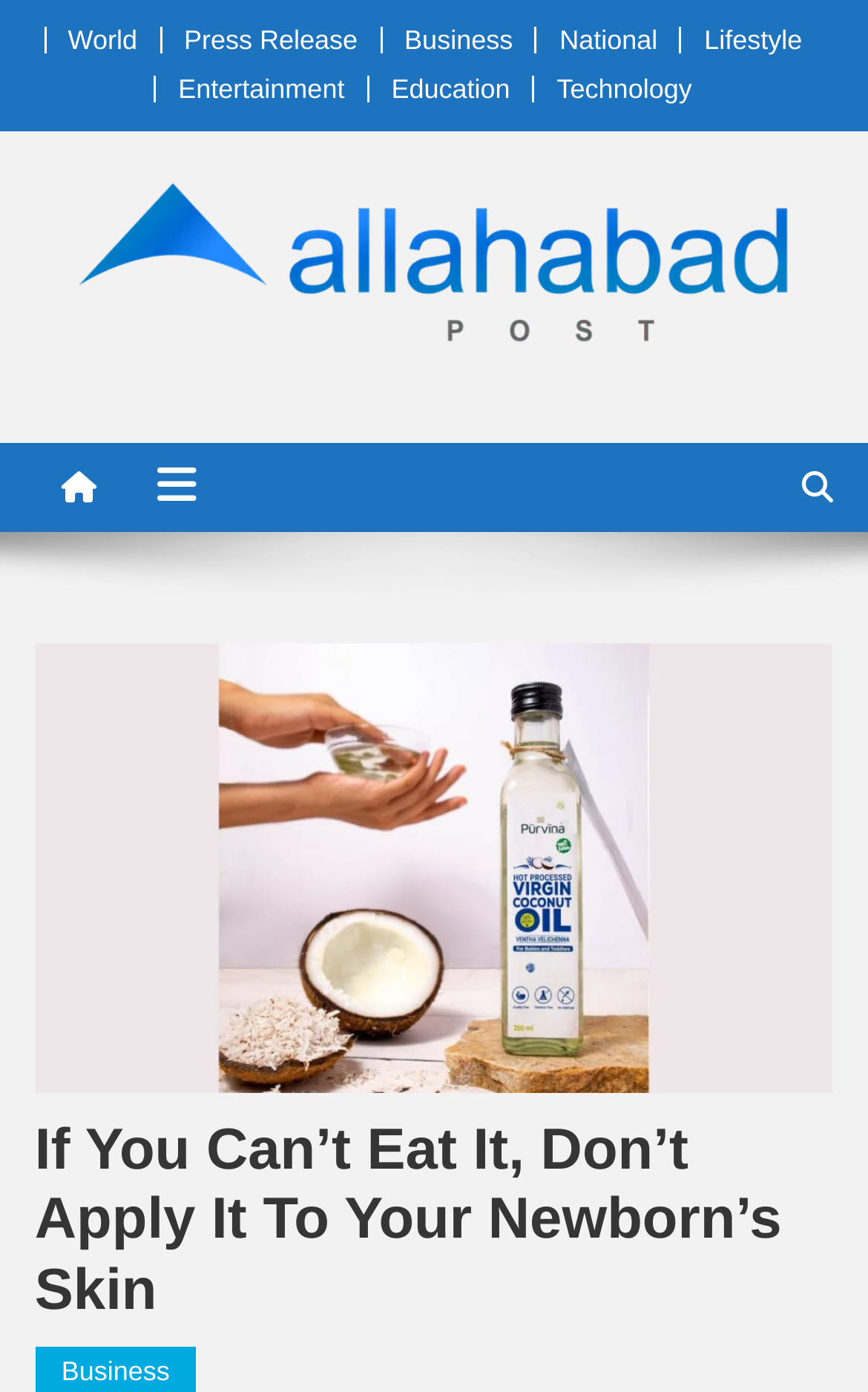How many categories are listed at the top of the webpage?
With the help of the image, please provide a detailed response to the question.

I counted the number of links at the top of the webpage, which are 'World', 'Press Release', 'Business', 'National', 'Lifestyle', and 'Entertainment'. These links are likely categories, and there are 6 of them.